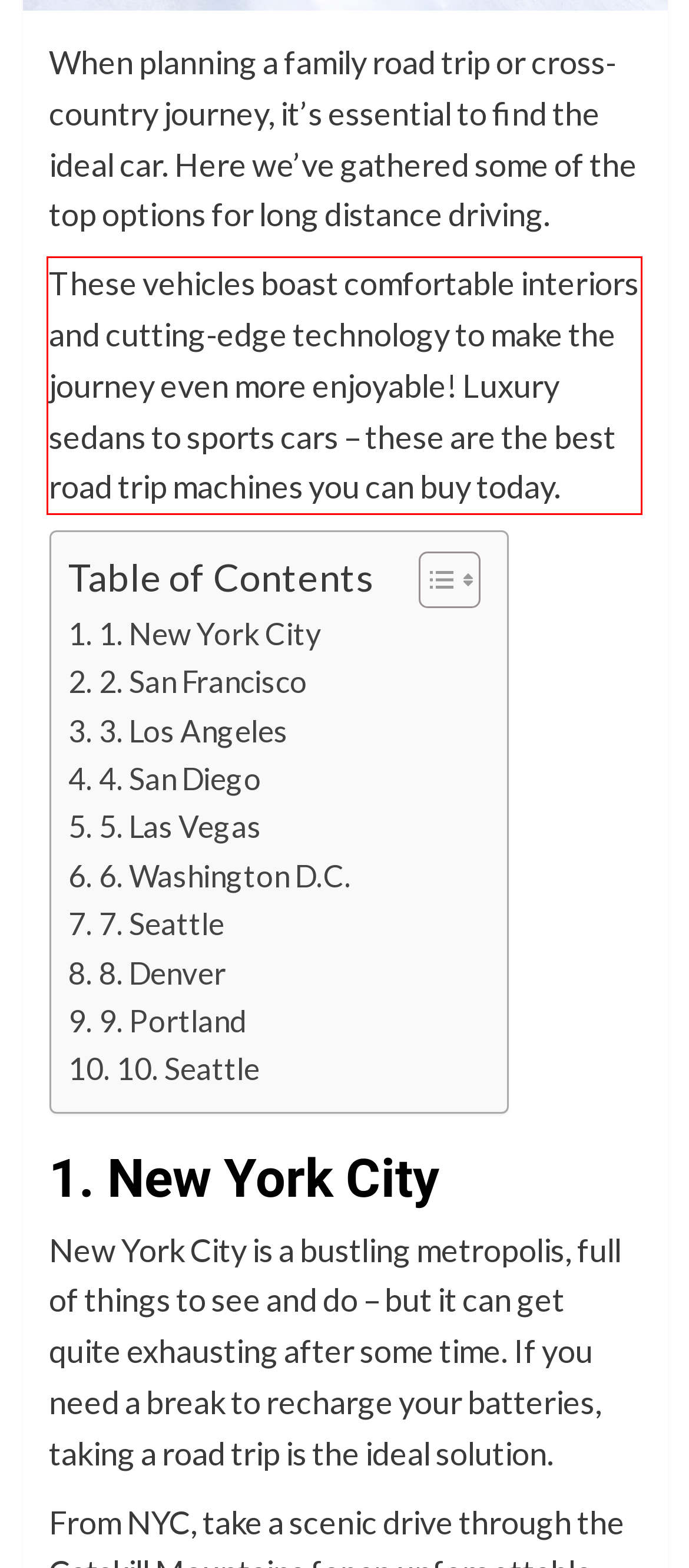Your task is to recognize and extract the text content from the UI element enclosed in the red bounding box on the webpage screenshot.

These vehicles boast comfortable interiors and cutting-edge technology to make the journey even more enjoyable! Luxury sedans to sports cars – these are the best road trip machines you can buy today.